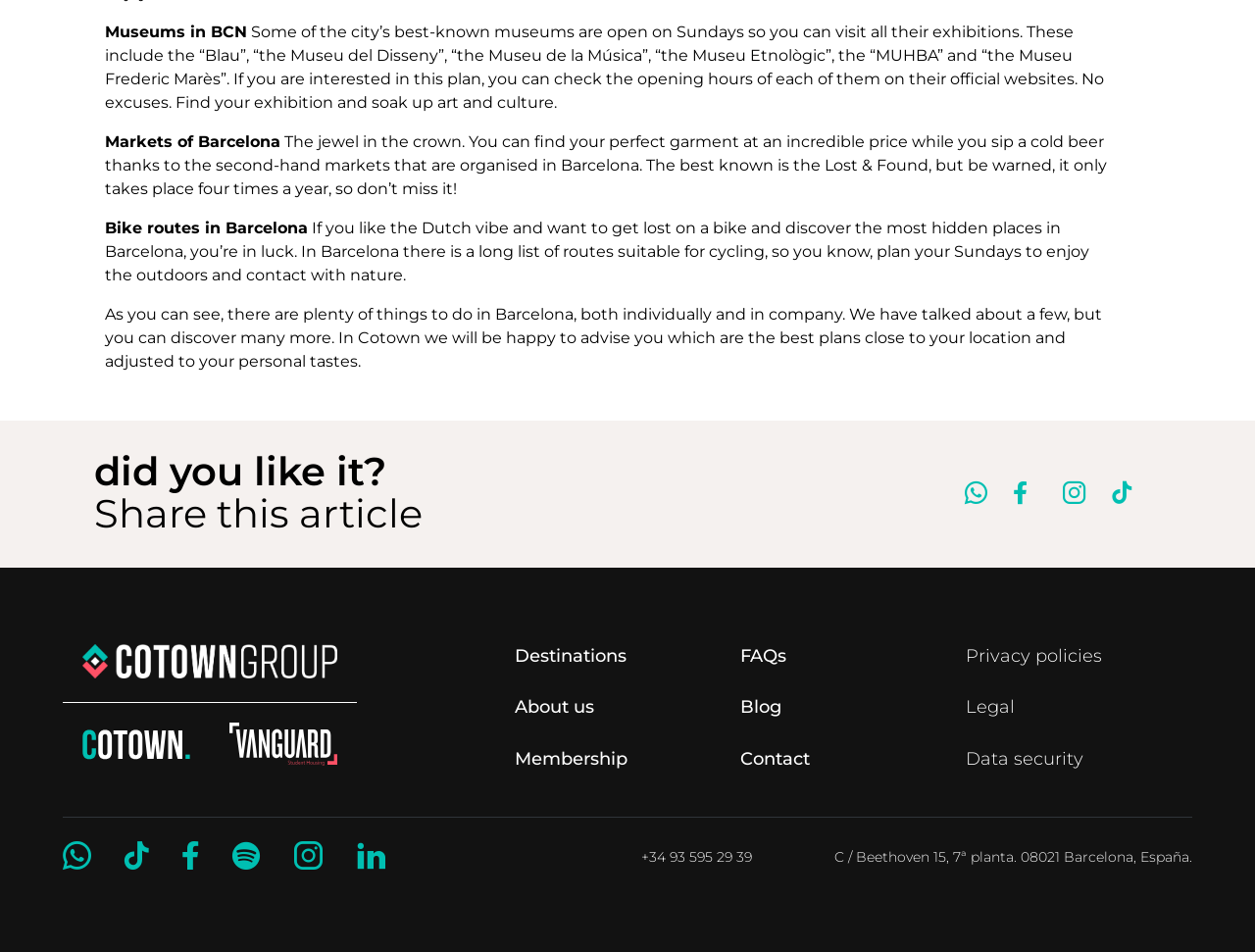Locate the bounding box coordinates of the area to click to fulfill this instruction: "Call the phone number". The bounding box should be presented as four float numbers between 0 and 1, in the order [left, top, right, bottom].

[0.511, 0.891, 0.599, 0.91]